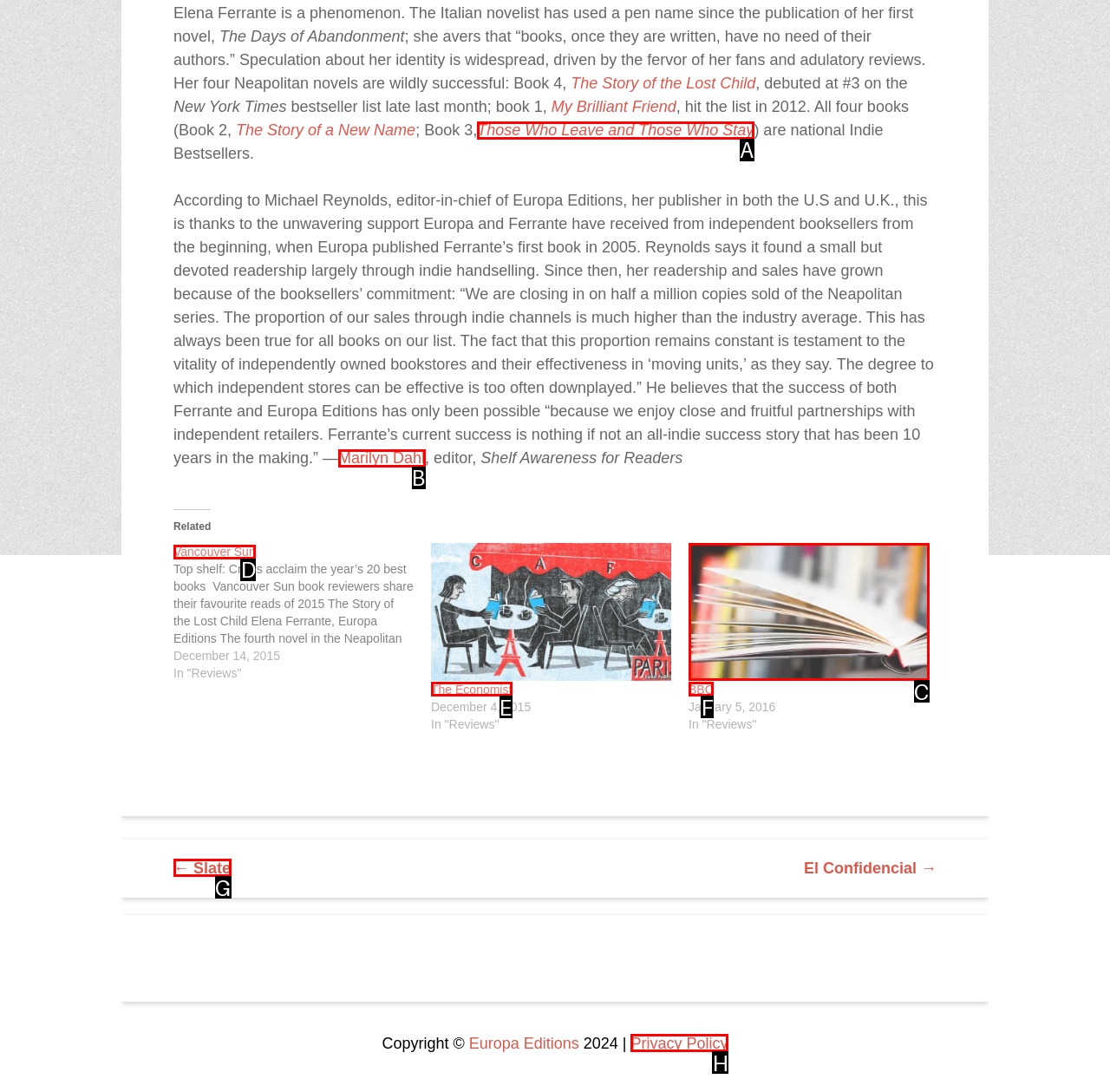Find the HTML element that suits the description: parent_node: BBC title="BBC"
Indicate your answer with the letter of the matching option from the choices provided.

C